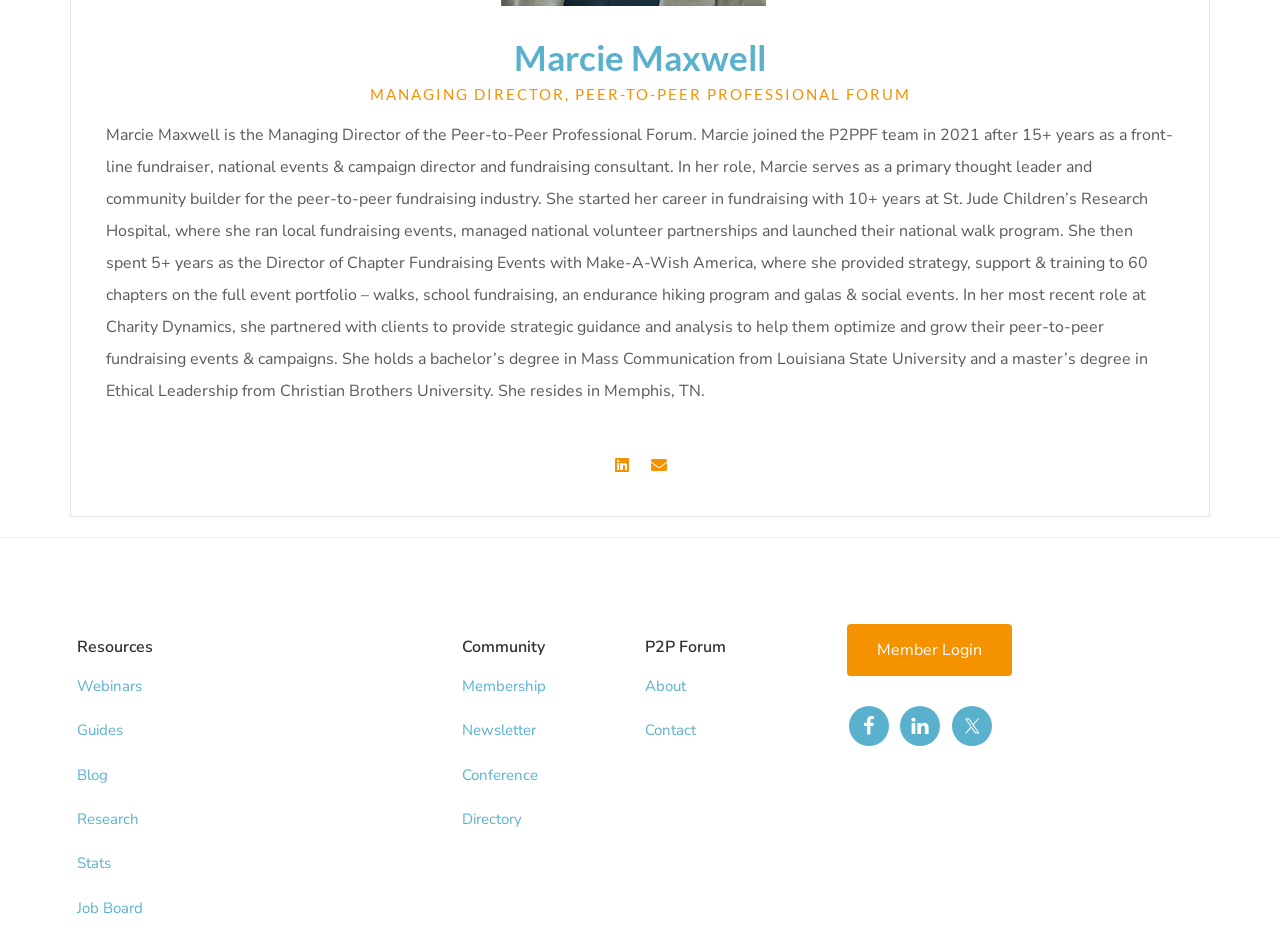Locate the bounding box of the UI element based on this description: "Guides". Provide four float numbers between 0 and 1 as [left, top, right, bottom].

[0.06, 0.766, 0.096, 0.788]